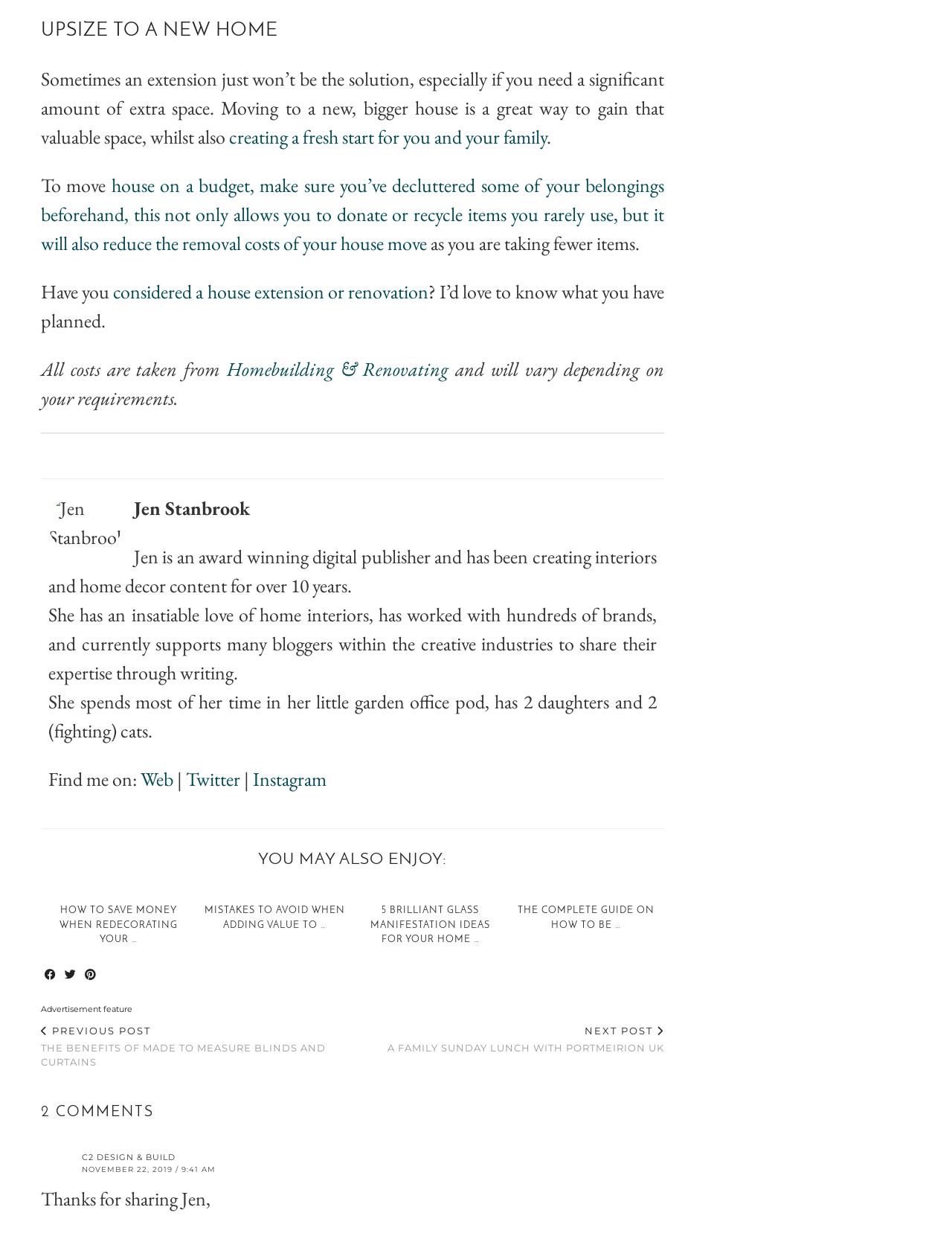Given the element description Homebuilding & Renovating, specify the bounding box coordinates of the corresponding UI element in the format (top-left x, top-left y, bottom-right x, bottom-right y). All values must be between 0 and 1.

[0.238, 0.288, 0.471, 0.309]